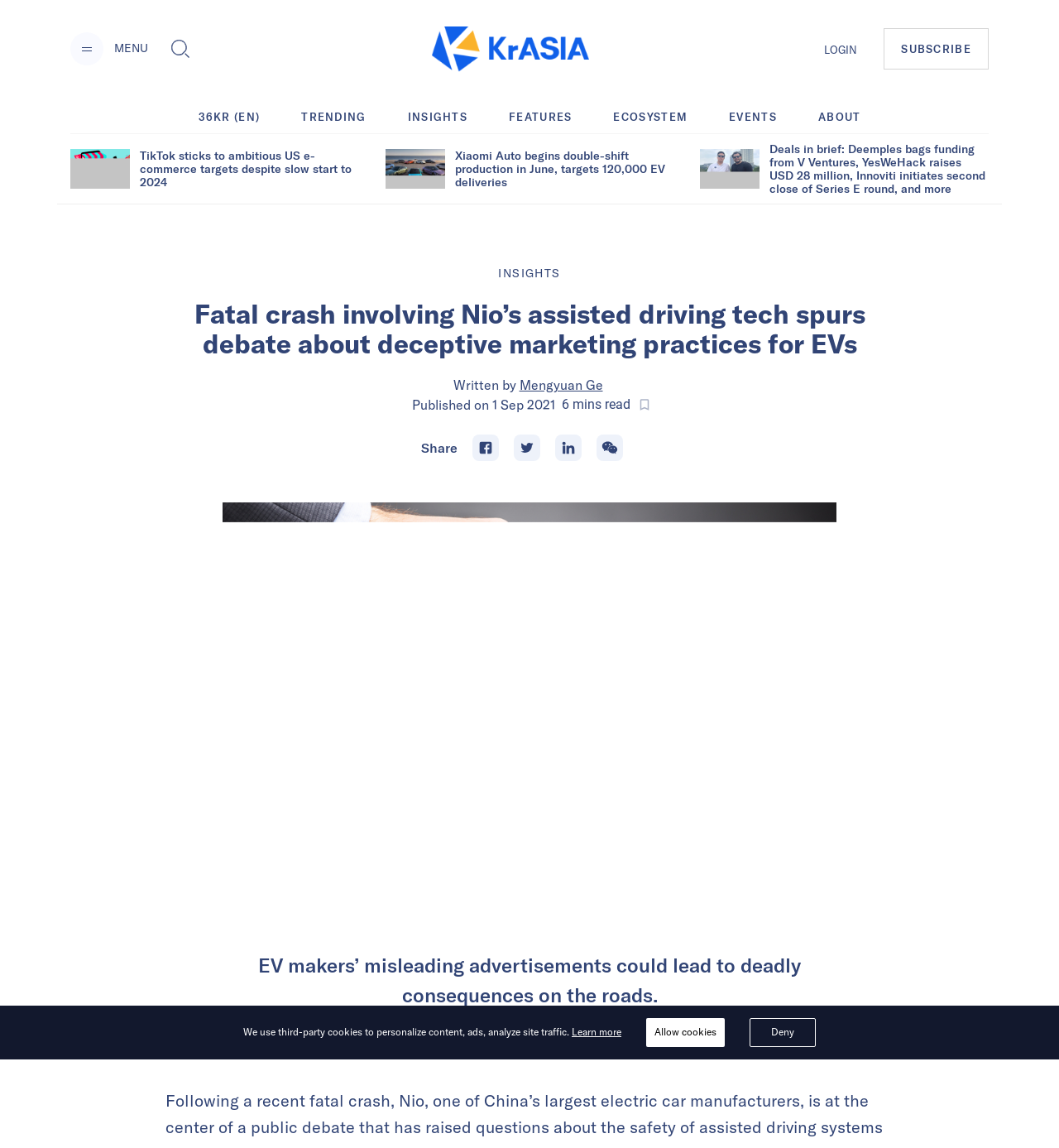Who is the author of the article?
Using the visual information, answer the question in a single word or phrase.

Mengyuan Ge